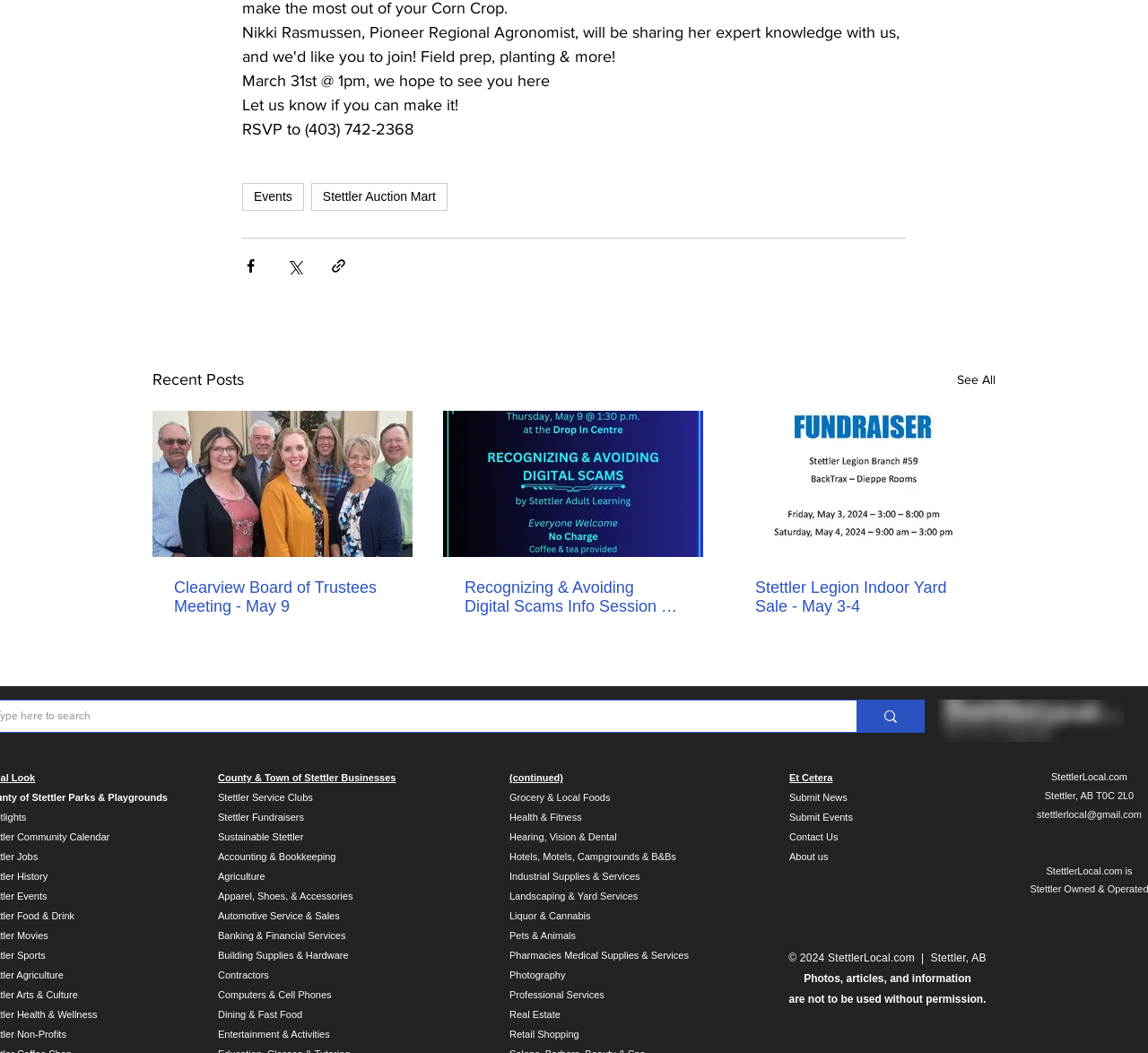Locate and provide the bounding box coordinates for the HTML element that matches this description: "Pets & Animals".

[0.444, 0.883, 0.502, 0.894]